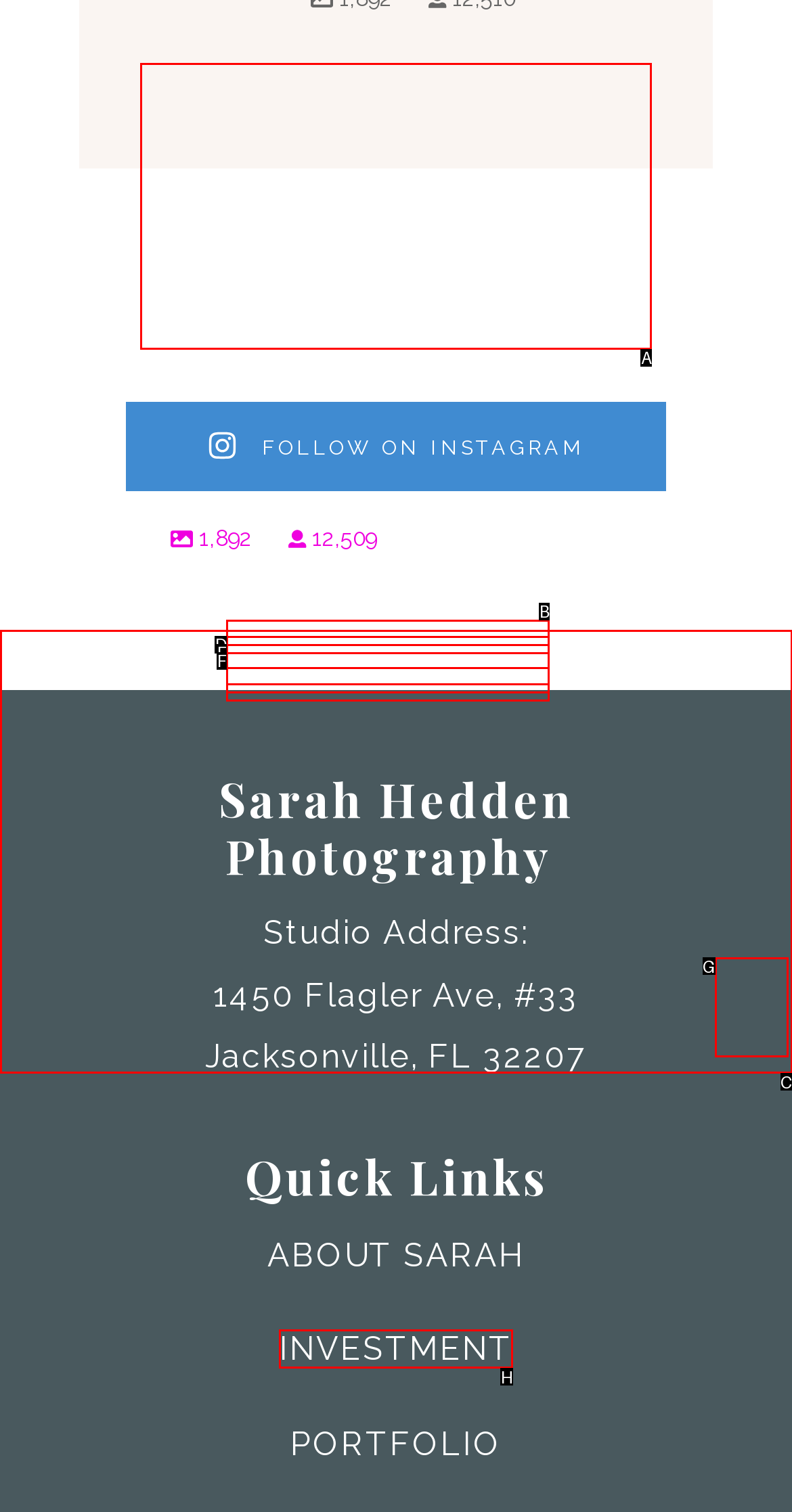Choose the HTML element that needs to be clicked for the given task: Open the post with the text 'Happy Mother’s Day to all the hot mamas, grandma‘s, aunties and those fulfilling a motherly role!' Respond by giving the letter of the chosen option.

A